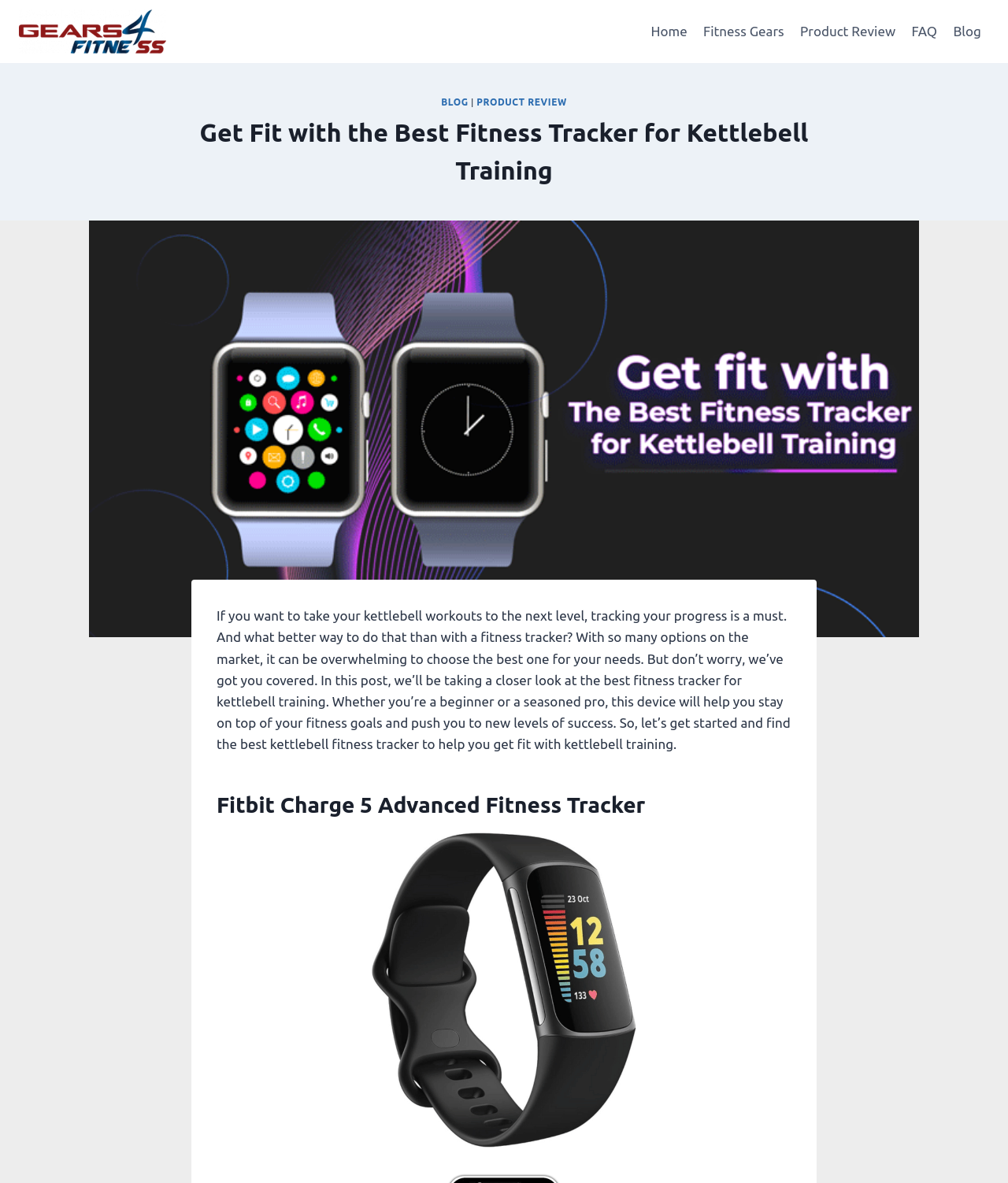Locate the bounding box coordinates of the item that should be clicked to fulfill the instruction: "View the product review".

[0.473, 0.082, 0.562, 0.09]